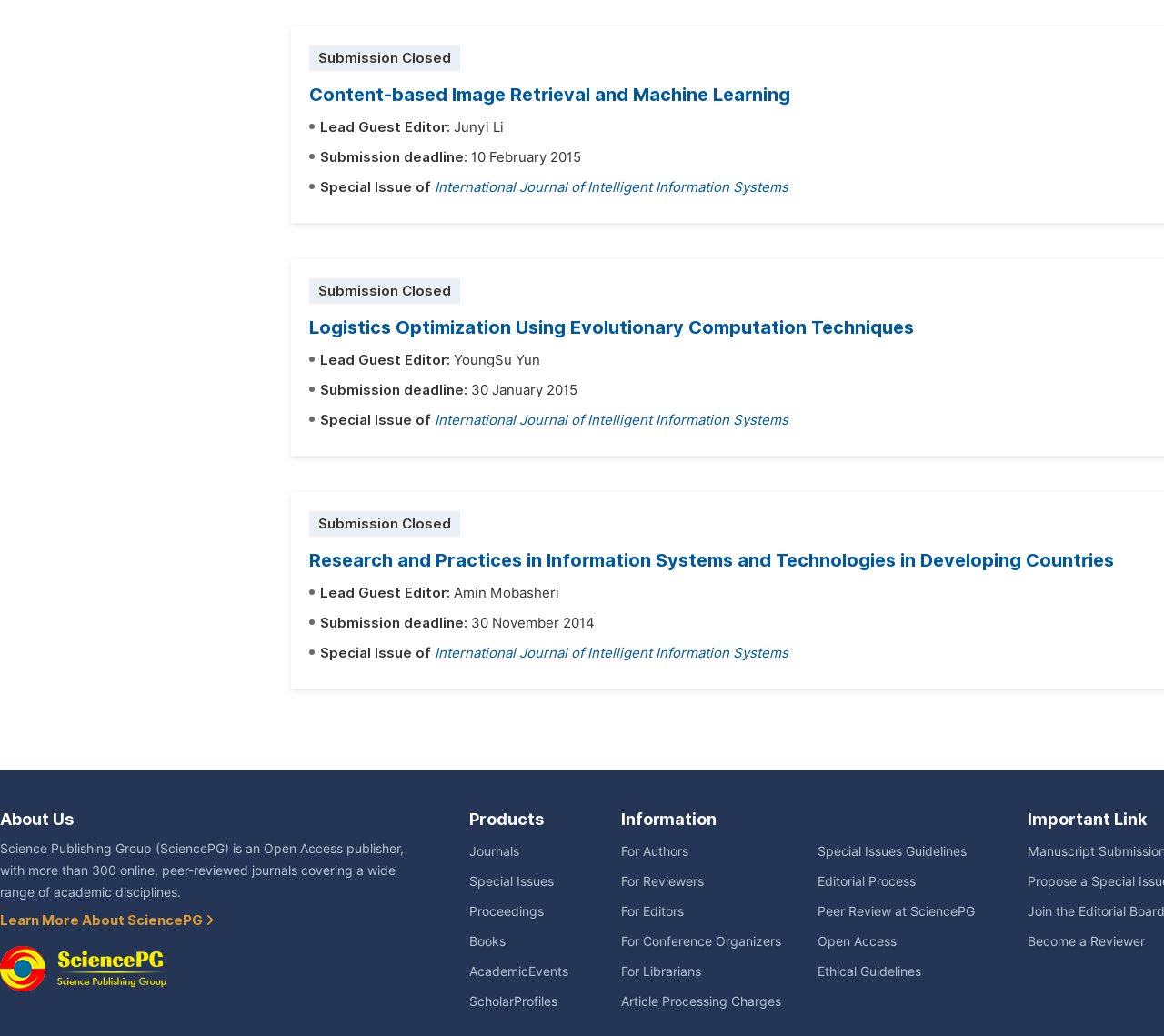Using the given element description, provide the bounding box coordinates (top-left x, top-left y, bottom-right x, bottom-right y) for the corresponding UI element in the screenshot: Editorial Process

[0.702, 0.844, 0.787, 0.858]